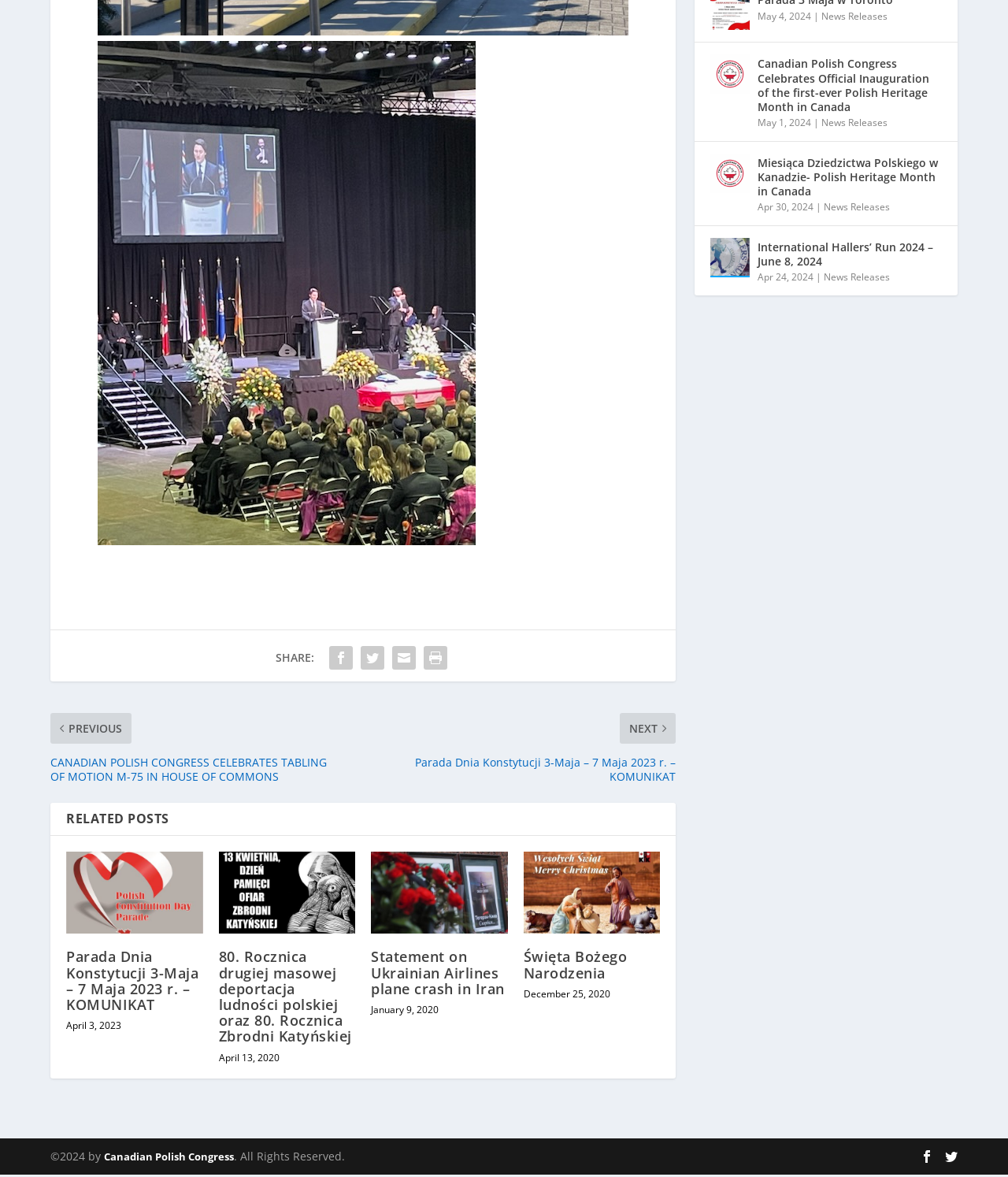Identify the bounding box coordinates of the region that should be clicked to execute the following instruction: "Read news release".

[0.815, 0.087, 0.881, 0.098]